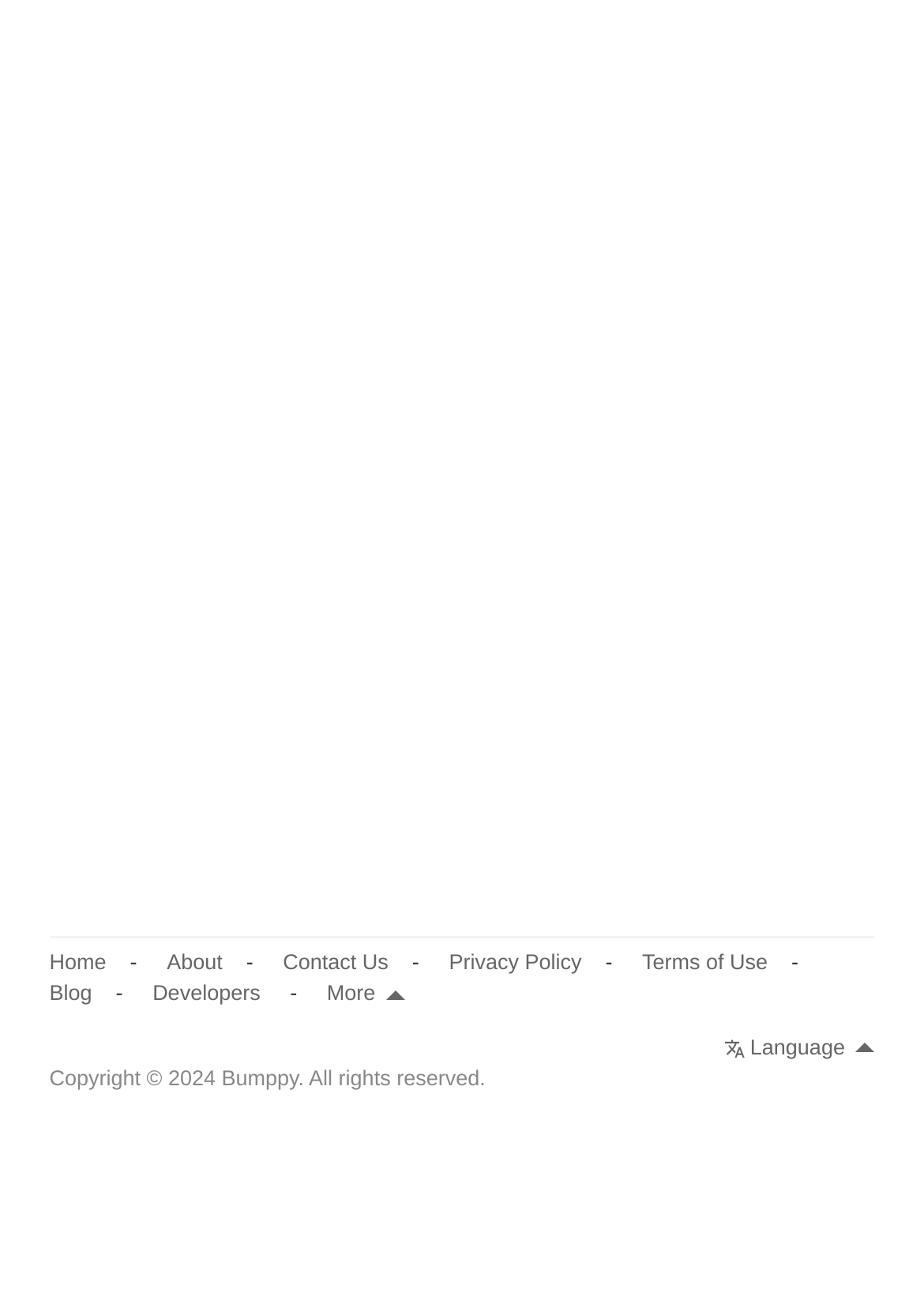Predict the bounding box of the UI element that fits this description: "Contact Us".

[0.306, 0.727, 0.42, 0.745]